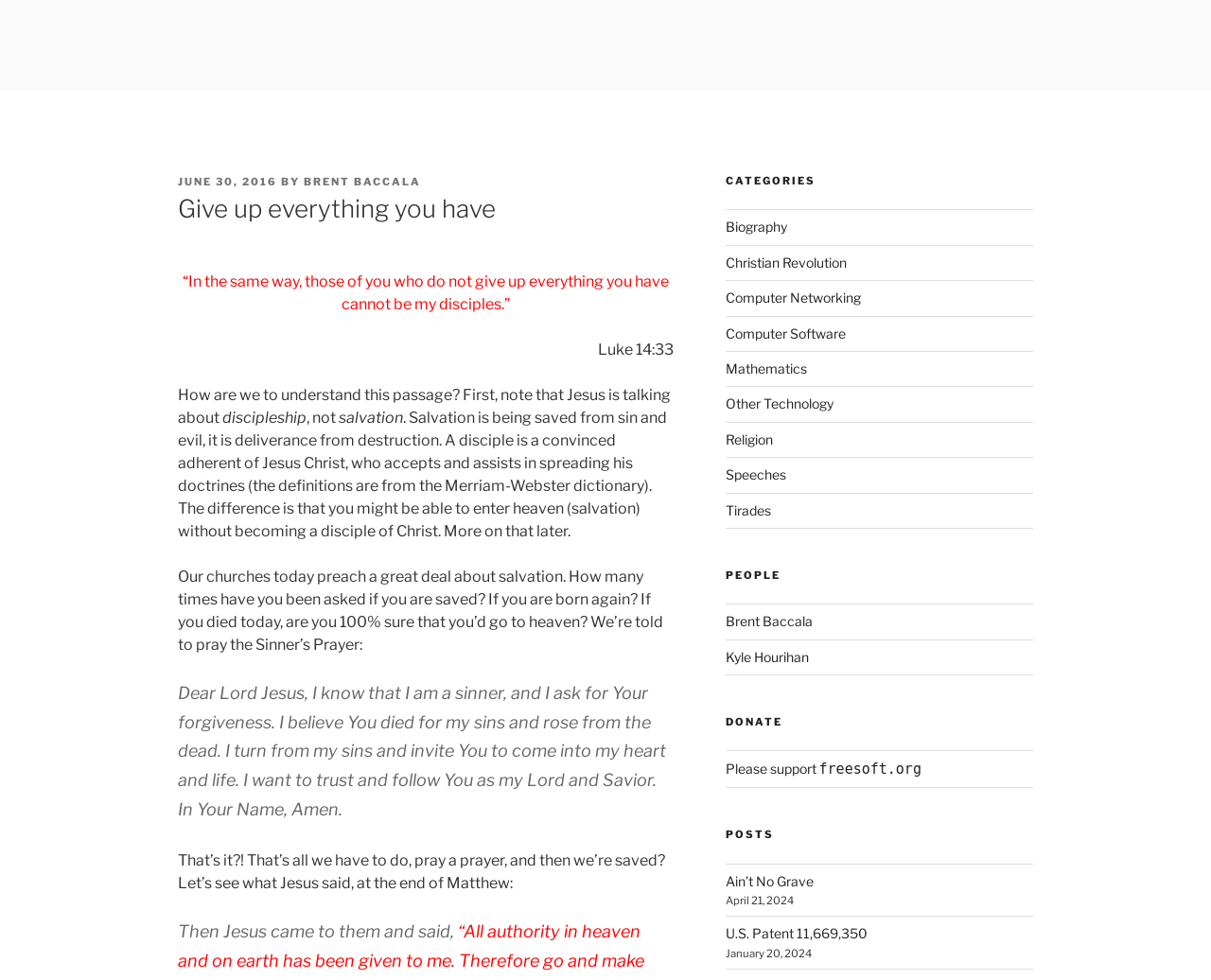Please determine the bounding box coordinates of the element to click on in order to accomplish the following task: "Click the link to view biography posts". Ensure the coordinates are four float numbers ranging from 0 to 1, i.e., [left, top, right, bottom].

[0.599, 0.223, 0.65, 0.24]